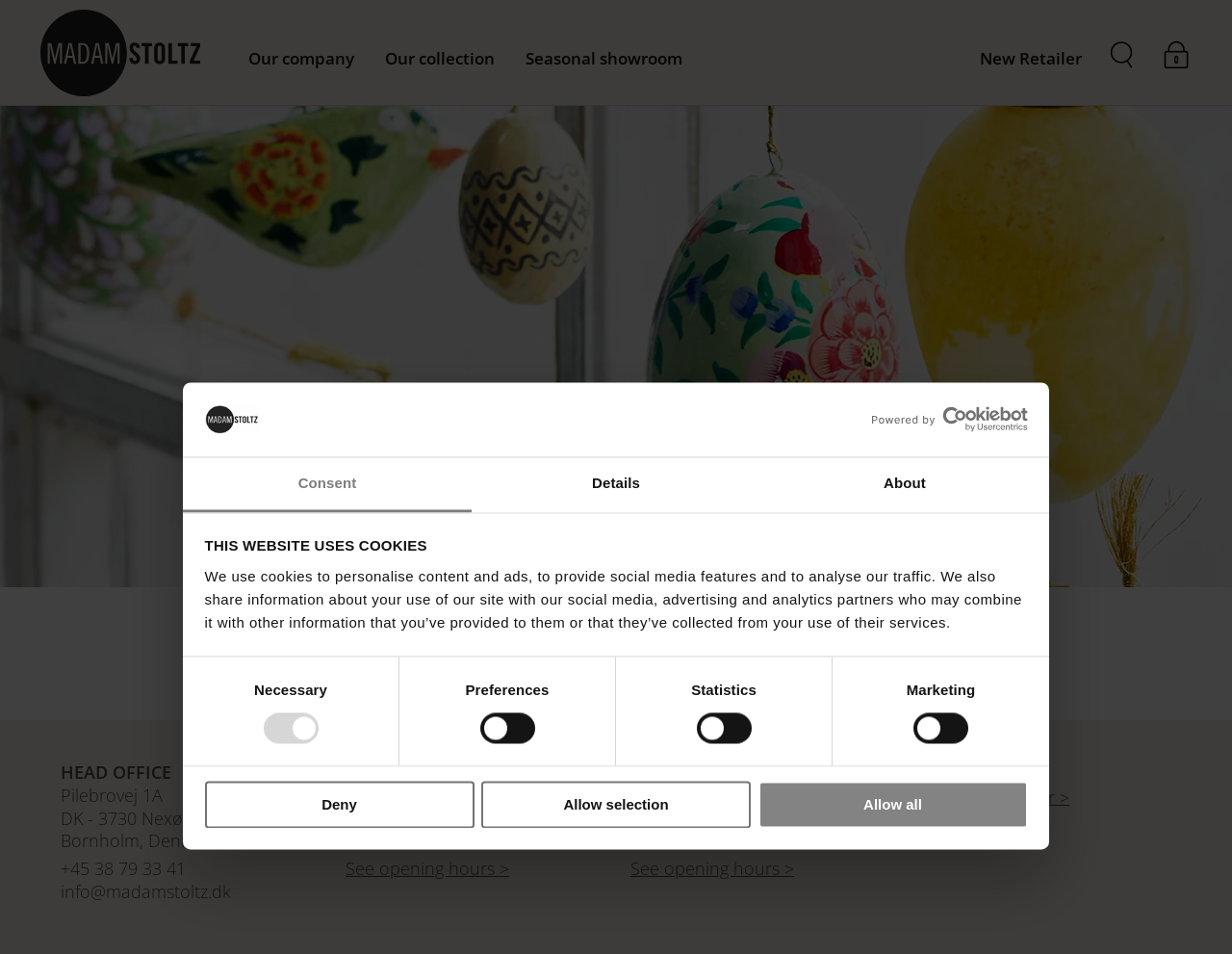Provide a one-word or one-phrase answer to the question:
What is the purpose of the cookie consent dialog?

To personalize content and ads